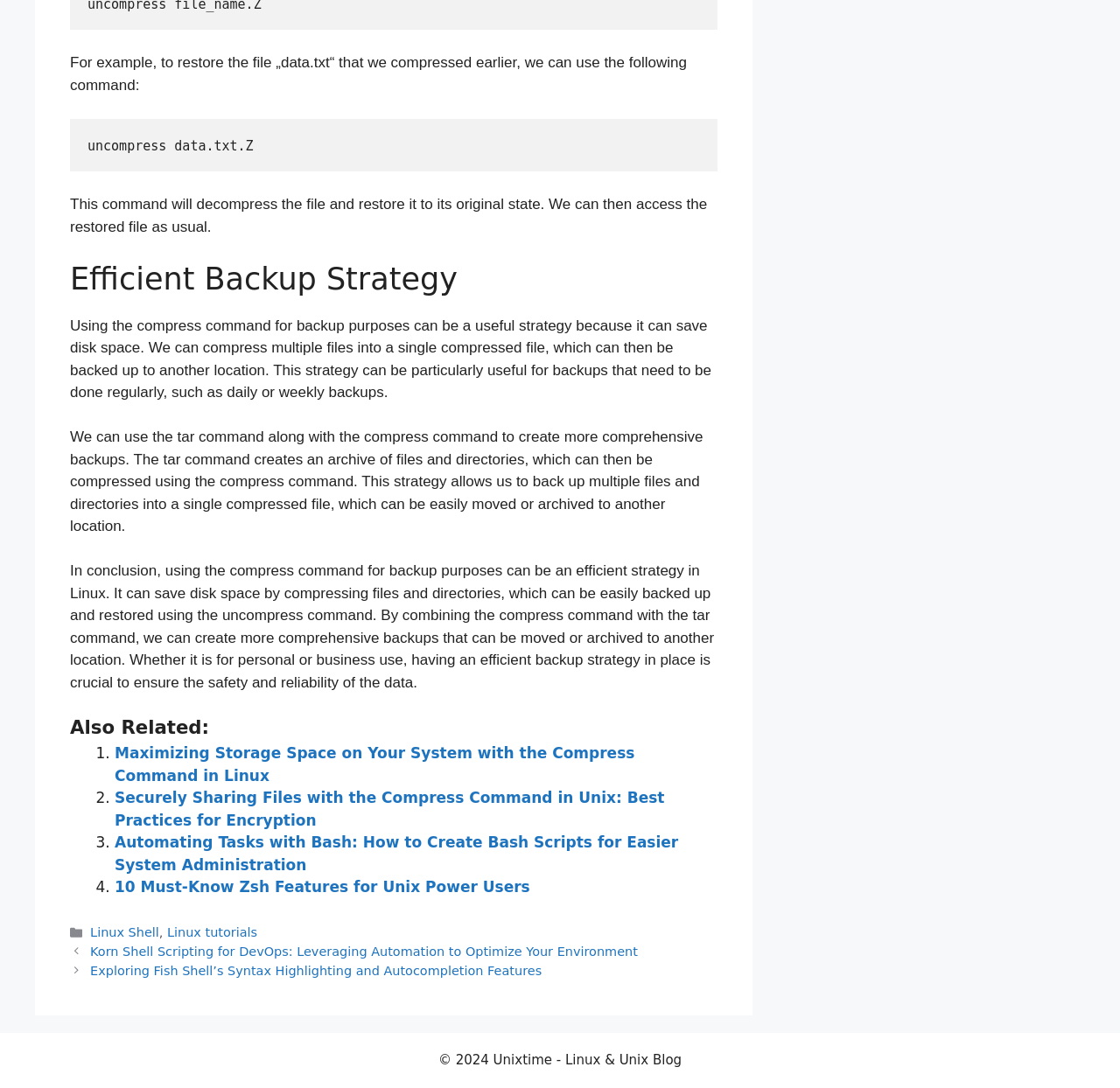What is the name of the website?
Using the image as a reference, give a one-word or short phrase answer.

Unixtime